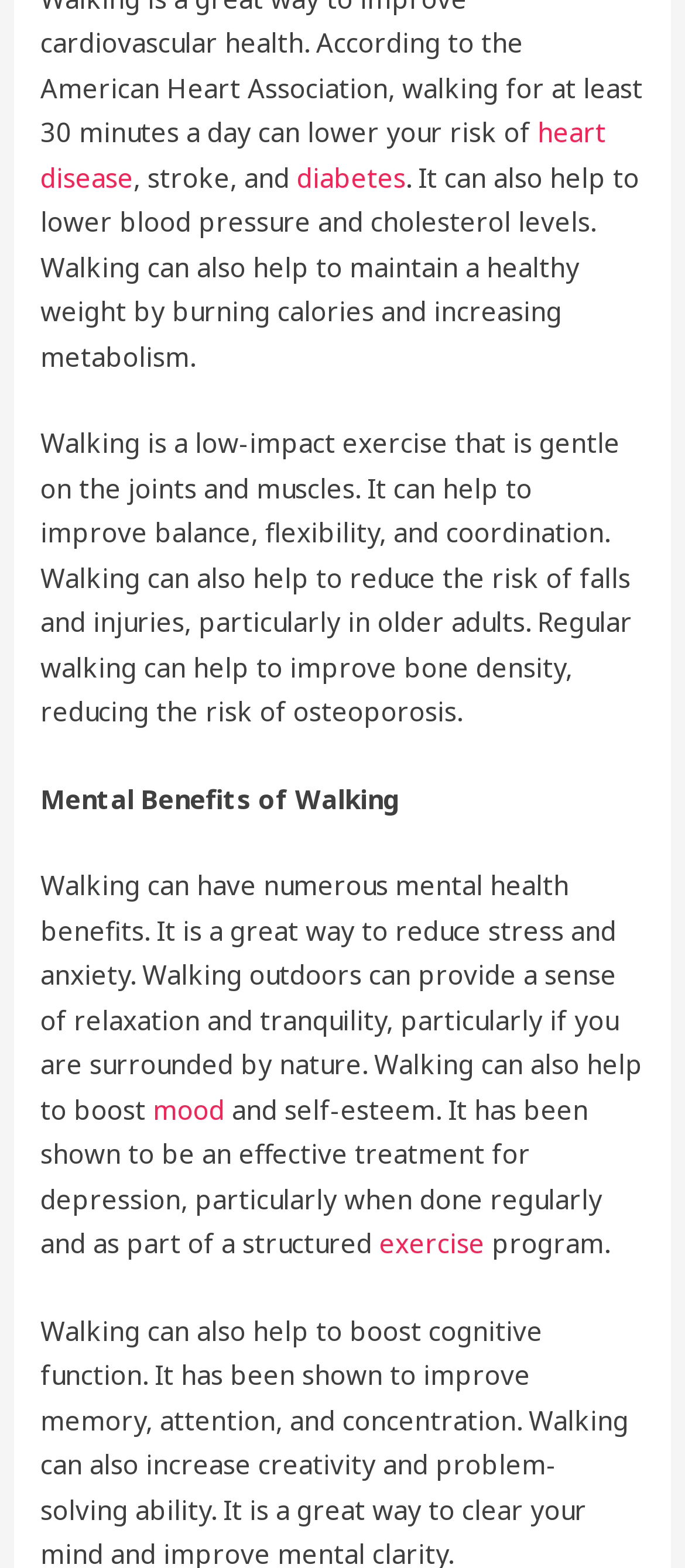What diseases can walking help with?
Please use the visual content to give a single word or phrase answer.

Heart disease, stroke, diabetes